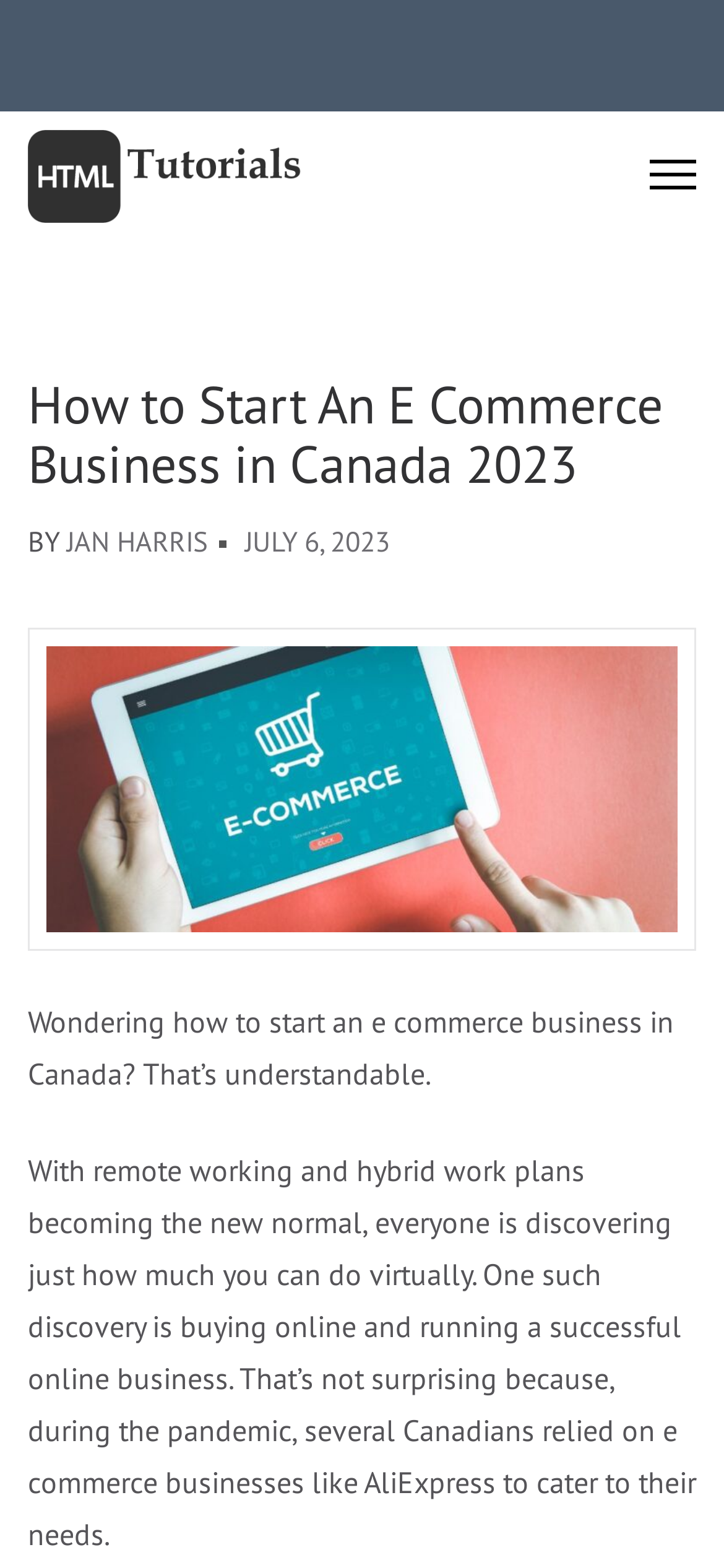What is the principal heading displayed on the webpage?

How to Start An E Commerce Business in Canada 2023